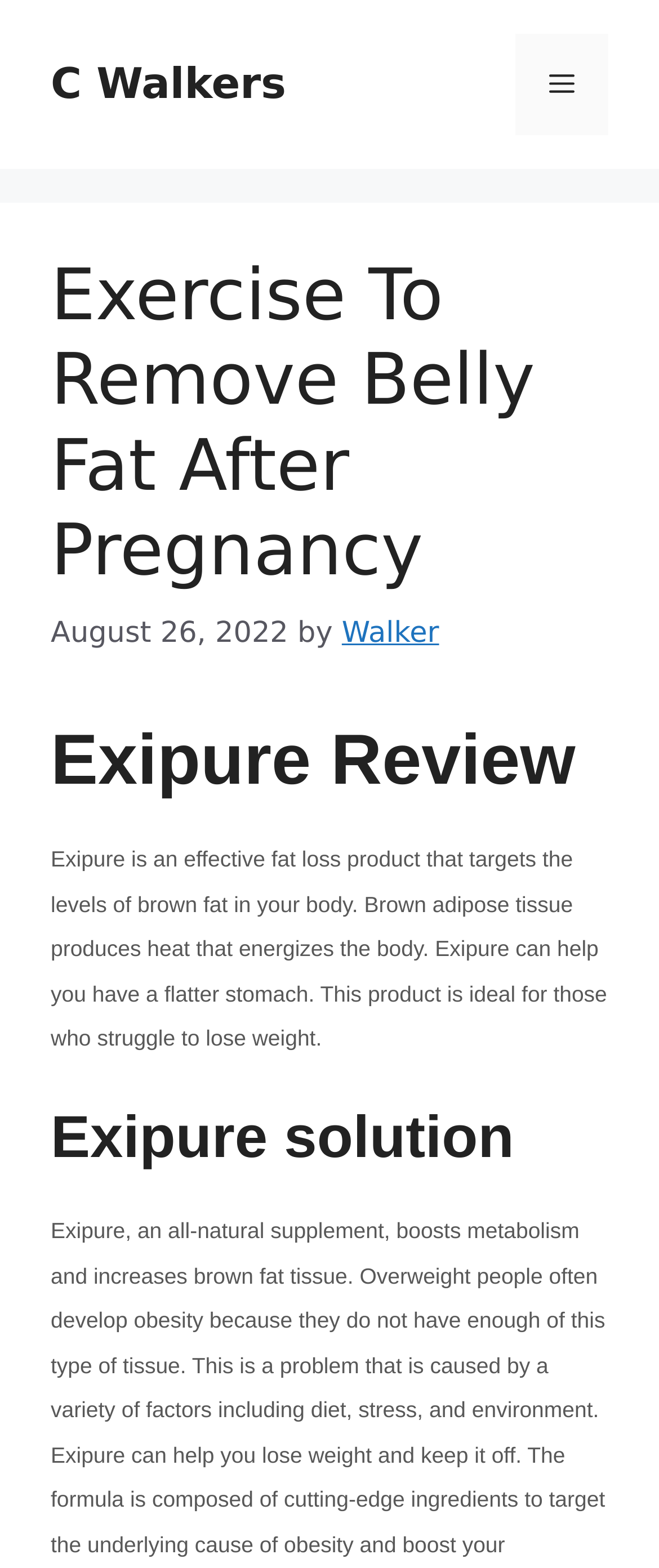What is the purpose of Exipure?
Using the screenshot, give a one-word or short phrase answer.

To help lose weight